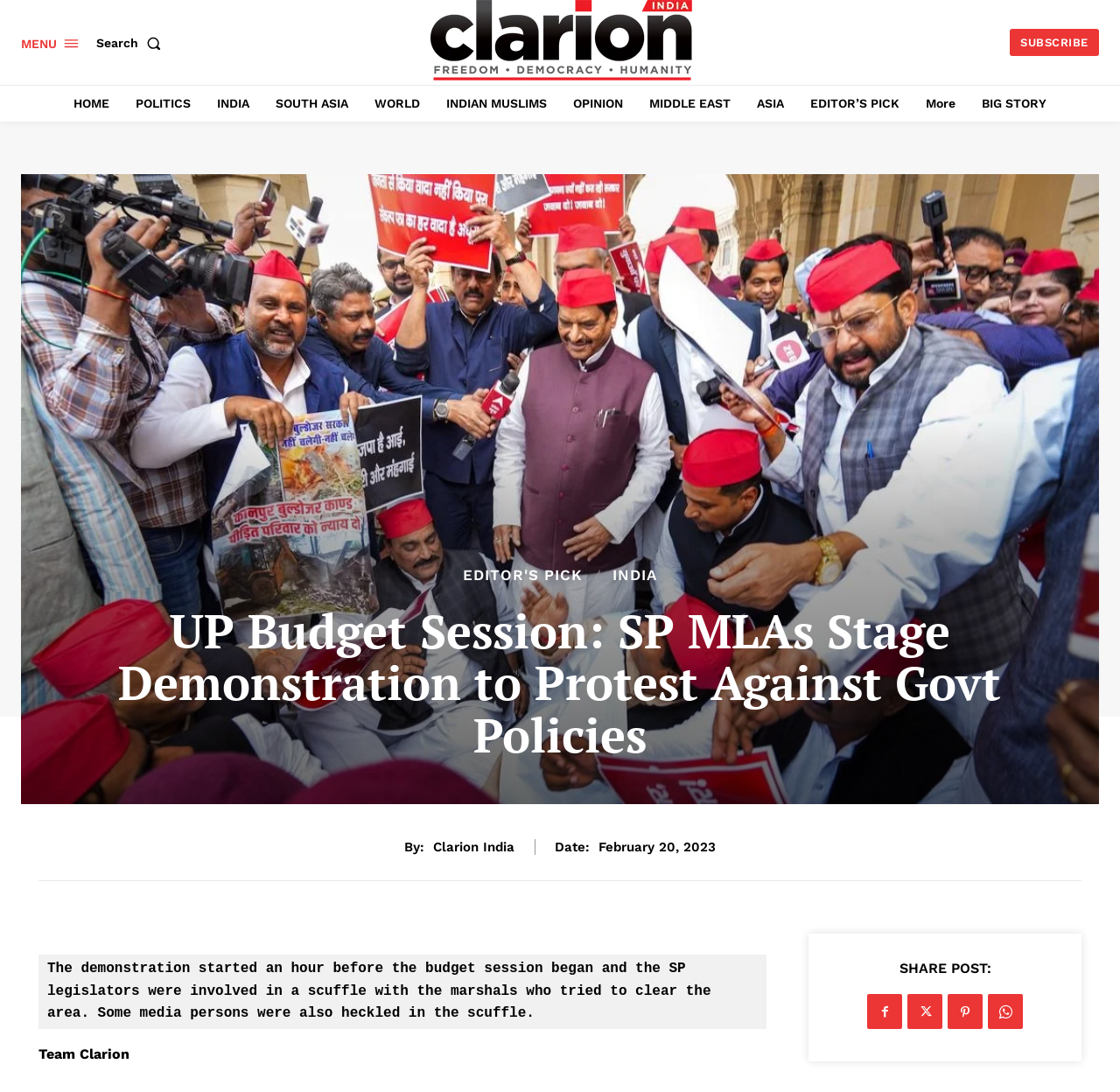Give a one-word or short phrase answer to the question: 
What is the purpose of the links at the top of the webpage?

Navigation